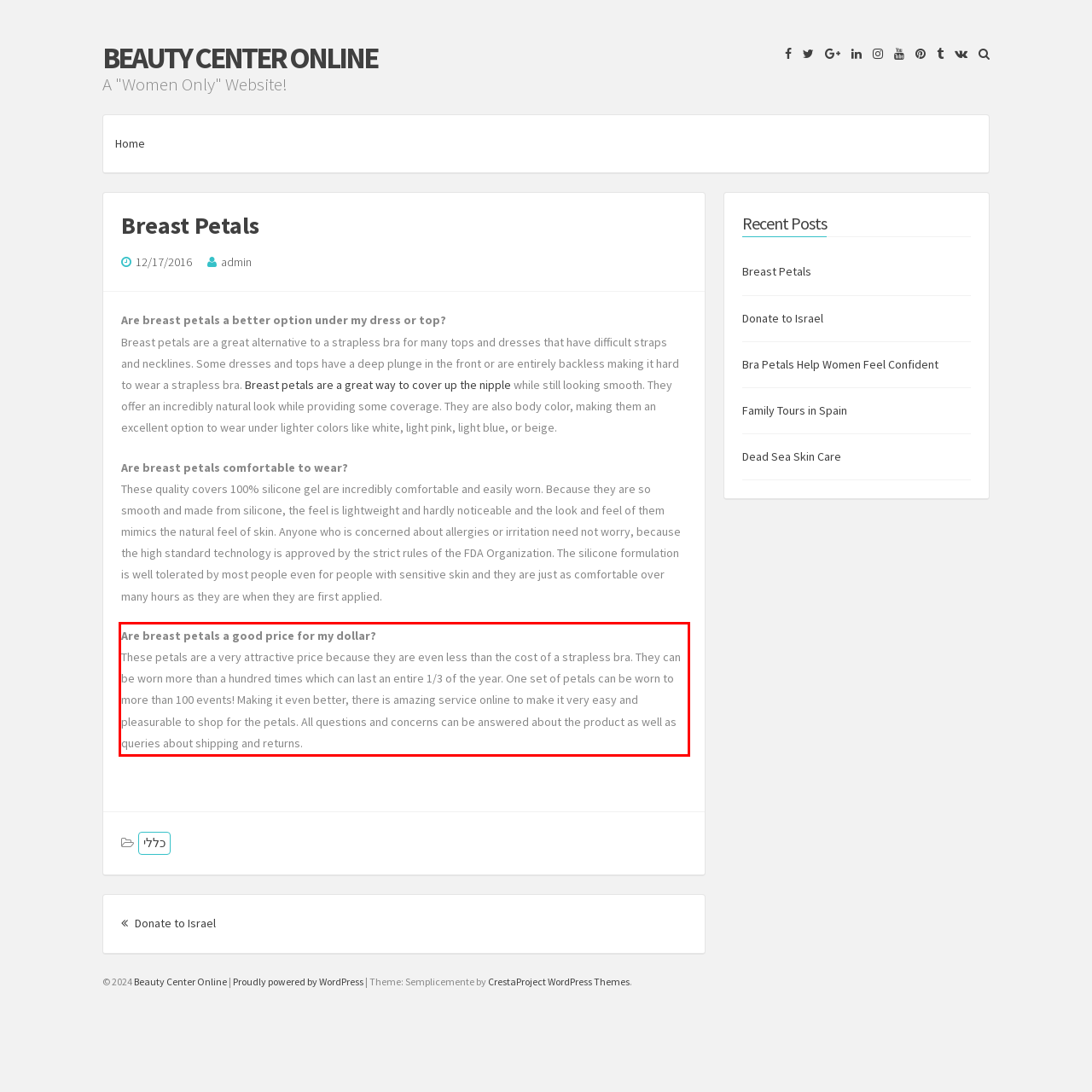Given a screenshot of a webpage with a red bounding box, extract the text content from the UI element inside the red bounding box.

Are breast petals a good price for my dollar? These petals are a very attractive price because they are even less than the cost of a strapless bra. They can be worn more than a hundred times which can last an entire 1/3 of the year. One set of petals can be worn to more than 100 events! Making it even better, there is amazing service online to make it very easy and pleasurable to shop for the petals. All questions and concerns can be answered about the product as well as queries about shipping and returns.